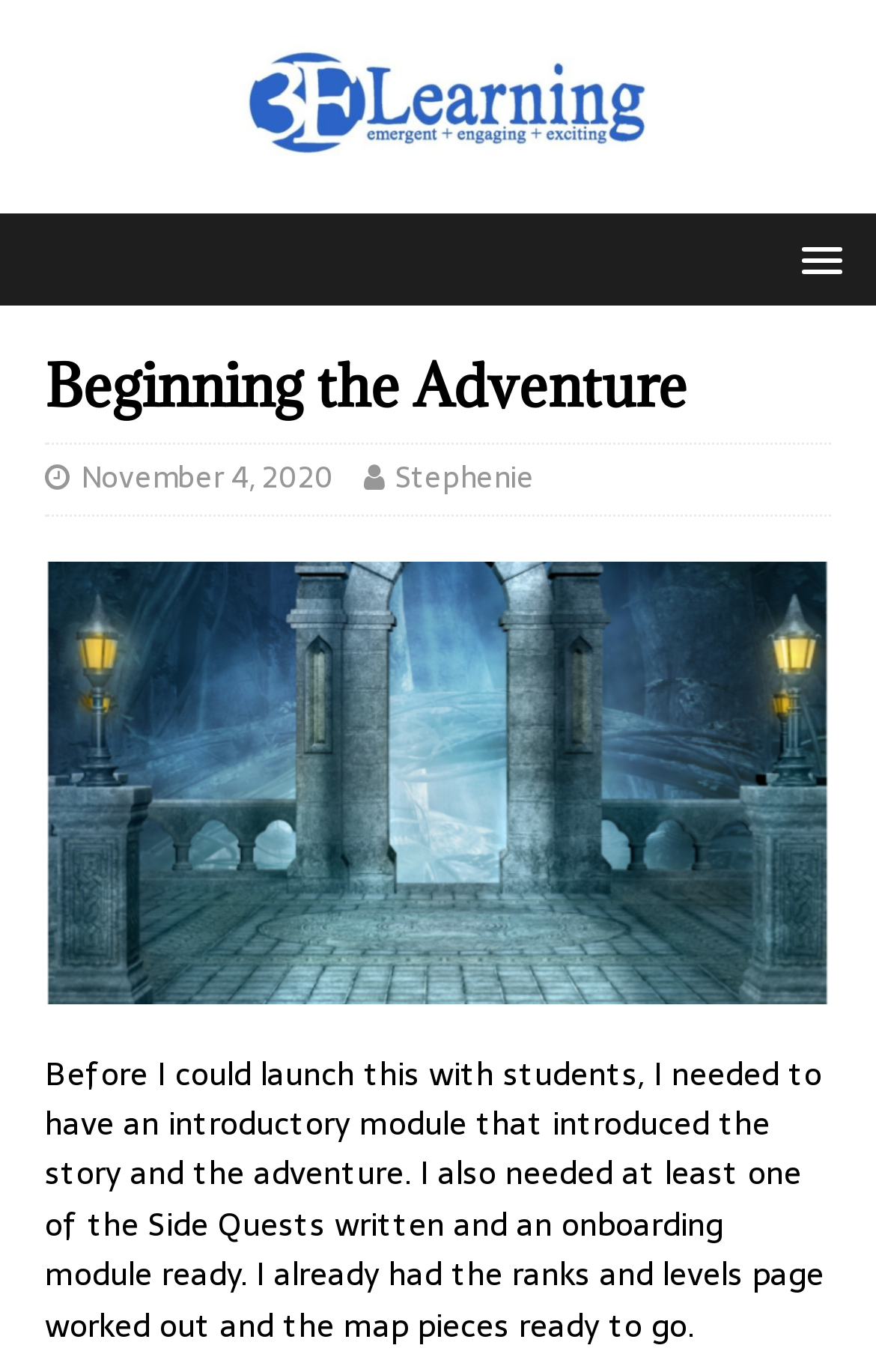Provide a thorough description of the webpage's content and layout.

The webpage is titled "Beginning the Adventure" and has a prominent header with the same title. Below the header, there are two links: one with the date "November 4, 2020" and another with the author's name "Stephenie". 

To the right of these links, there is a menu link with a popup. 

The main content of the page is an image that takes up most of the space, spanning from the top to the bottom of the page. 

Above the image, there is a paragraph of text that describes the preparation process for launching an adventure with students, including creating an introductory module, writing side quests, and preparing an onboarding module.